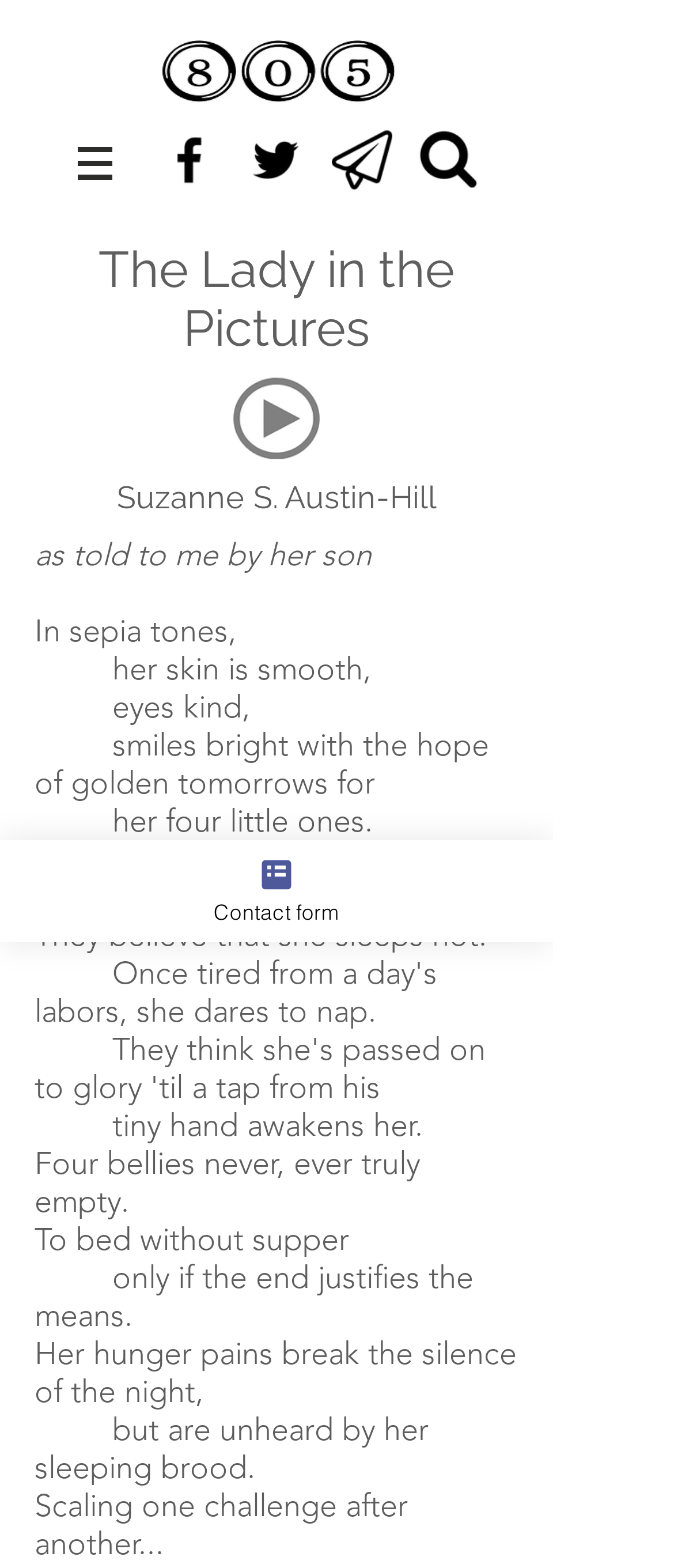Is there a video link on the webpage?
Please respond to the question thoroughly and include all relevant details.

There is a video link on the webpage, which is indicated by the 'Video icon.png' image and the text 'Video link'.